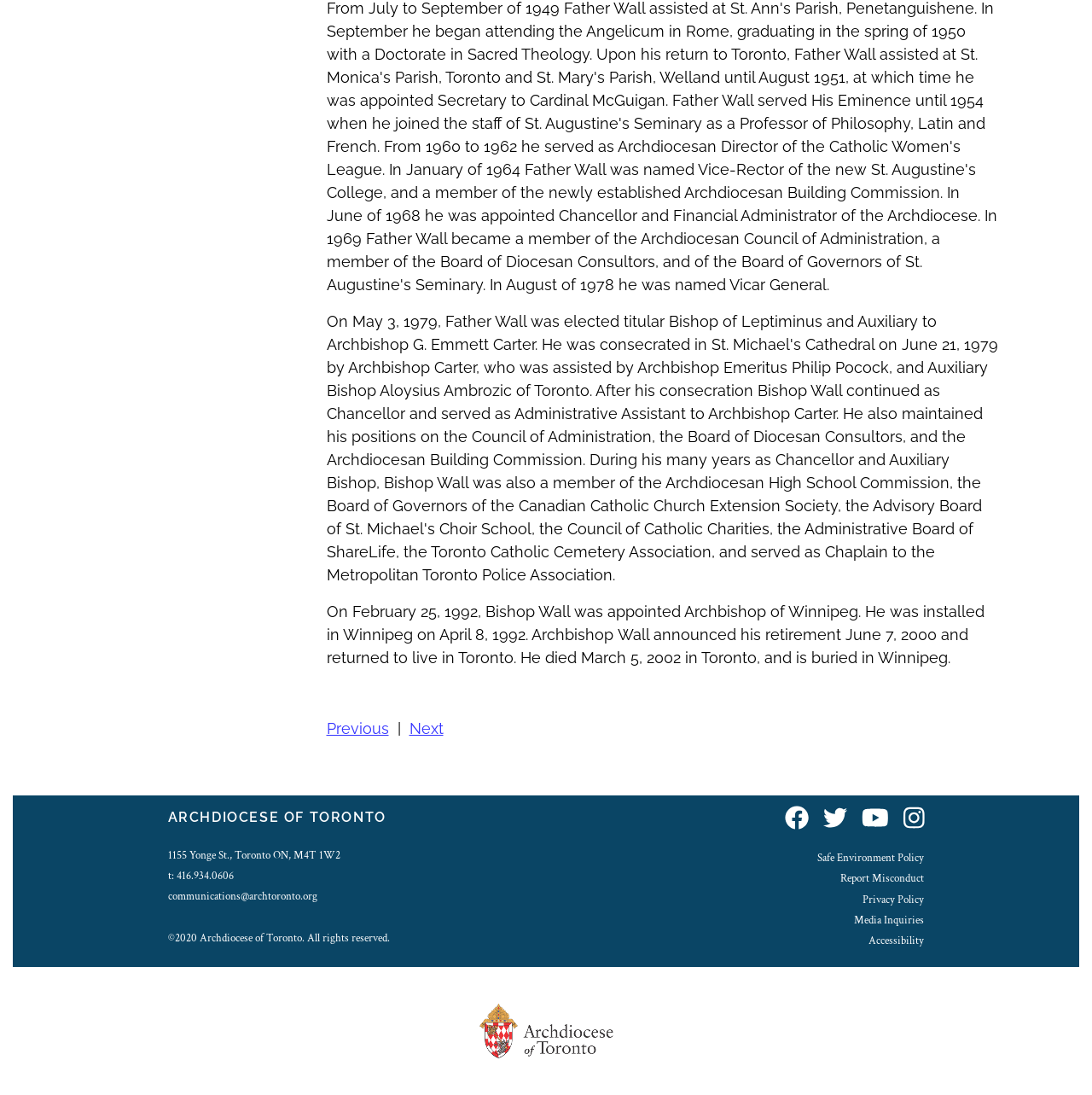Locate the bounding box coordinates of the item that should be clicked to fulfill the instruction: "Check the latest post dated 'FEBRUARY 7, 2023'".

None